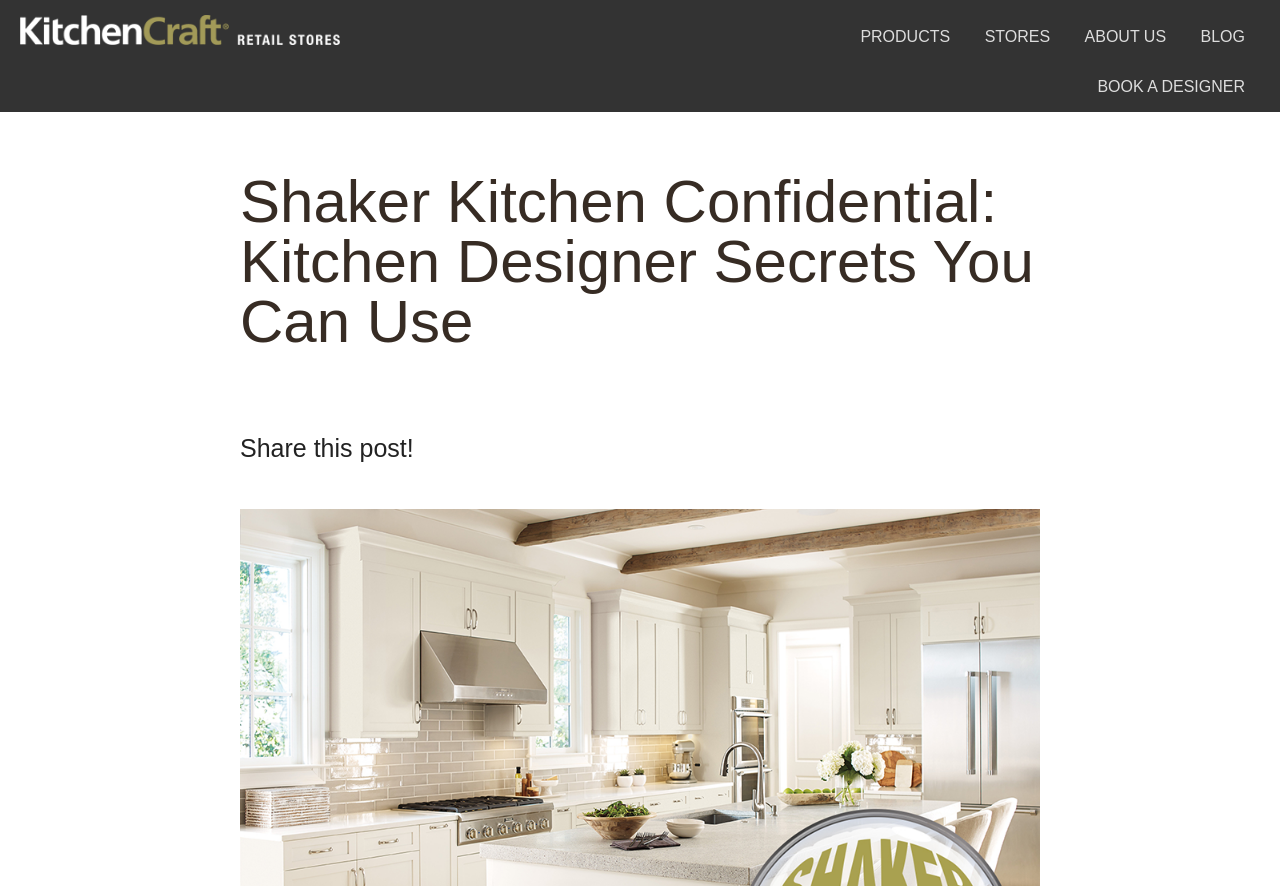What is the topic of the blog post?
Look at the webpage screenshot and answer the question with a detailed explanation.

I found the answer by reading the heading of the blog post, which says 'Shaker Kitchen Confidential: Kitchen Designer Secrets You Can Use'.